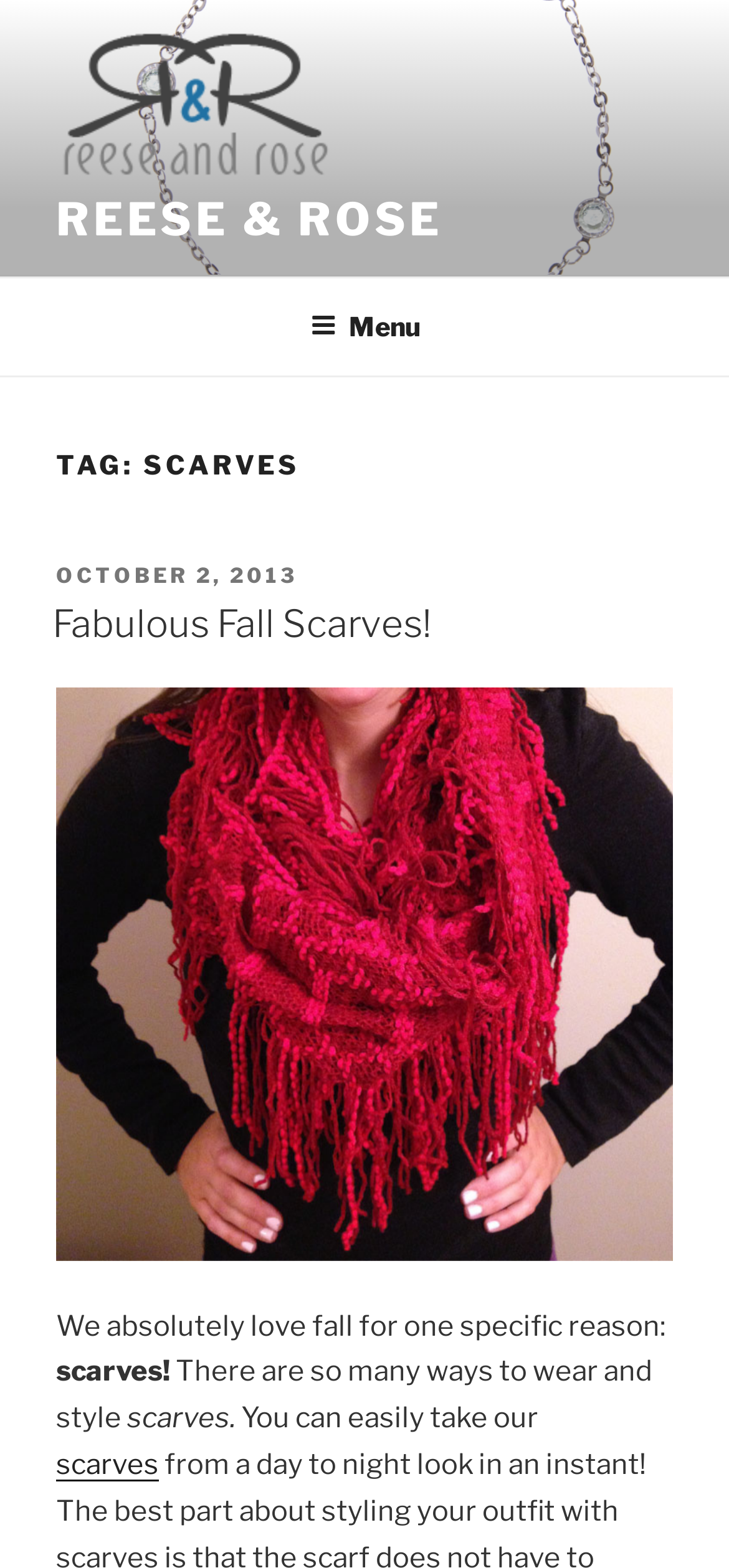Bounding box coordinates are specified in the format (top-left x, top-left y, bottom-right x, bottom-right y). All values are floating point numbers bounded between 0 and 1. Please provide the bounding box coordinate of the region this sentence describes: Menu

[0.388, 0.179, 0.612, 0.237]